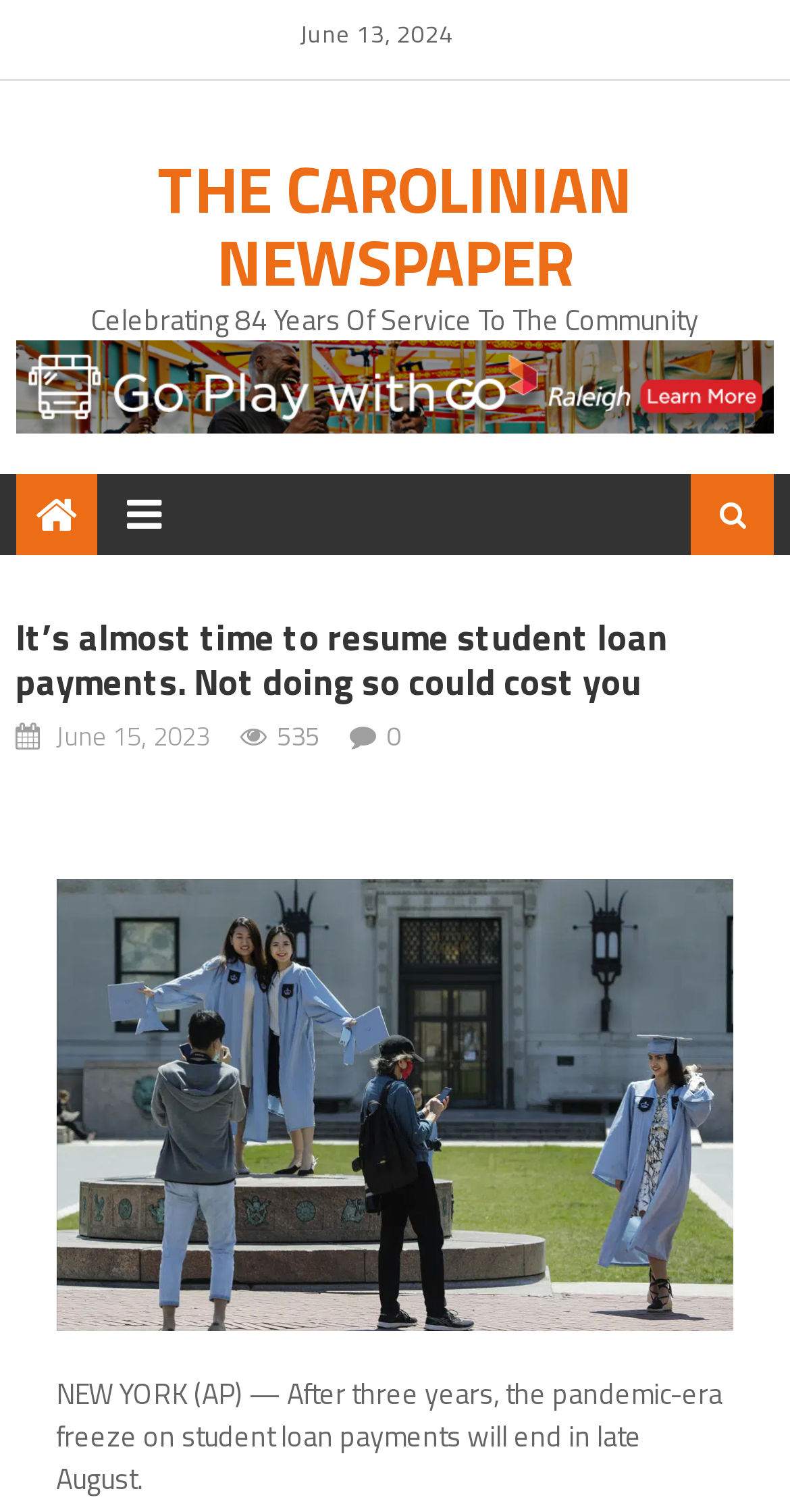Refer to the screenshot and give an in-depth answer to this question: What is the name of the newspaper?

The name of the newspaper can be found at the top of the webpage, where it is written 'THE CAROLINIAN NEWSPAPER'.